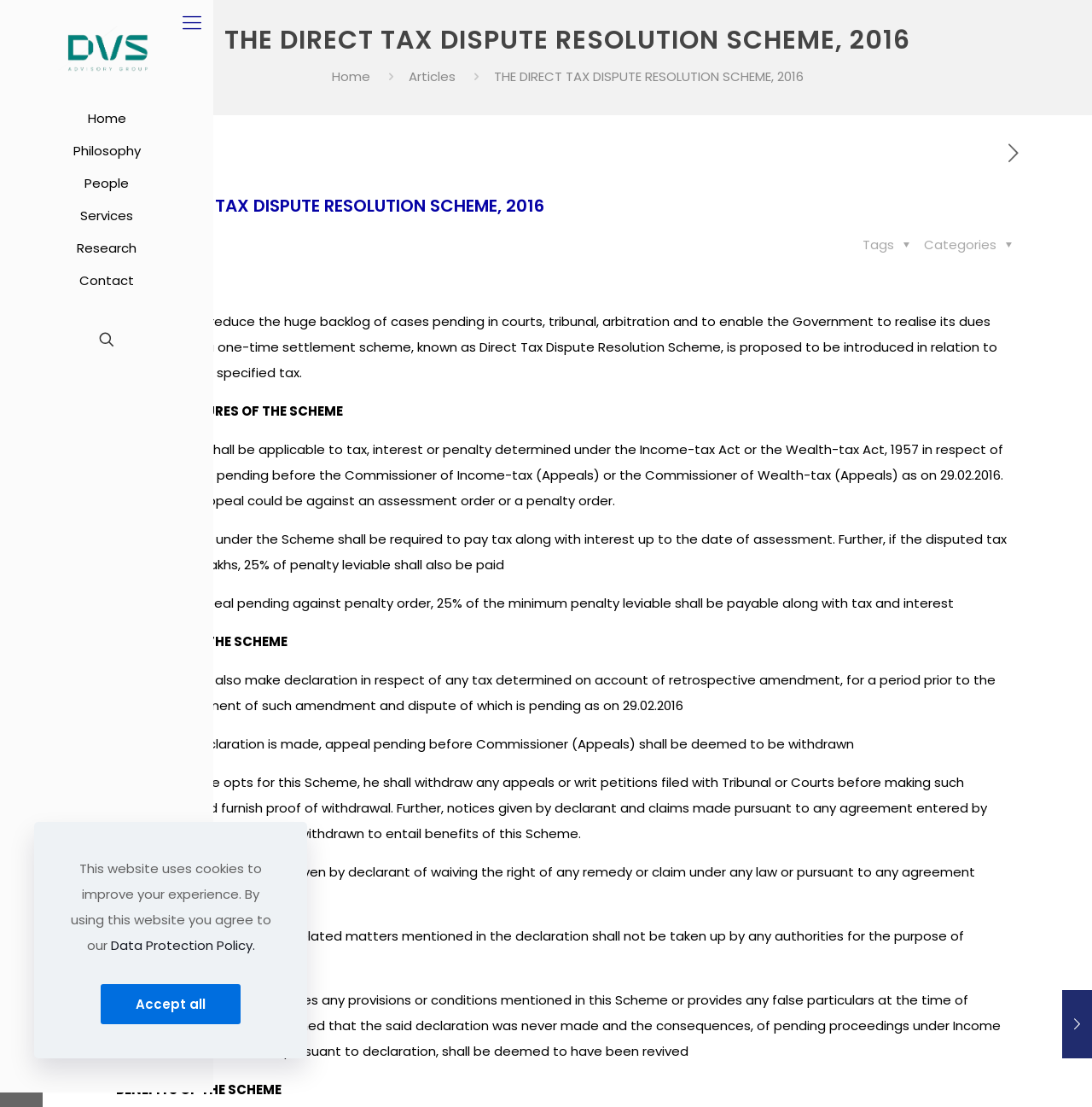Determine the bounding box coordinates of the clickable element necessary to fulfill the instruction: "Click the 'next post' link". Provide the coordinates as four float numbers within the 0 to 1 range, i.e., [left, top, right, bottom].

[0.914, 0.127, 0.941, 0.153]